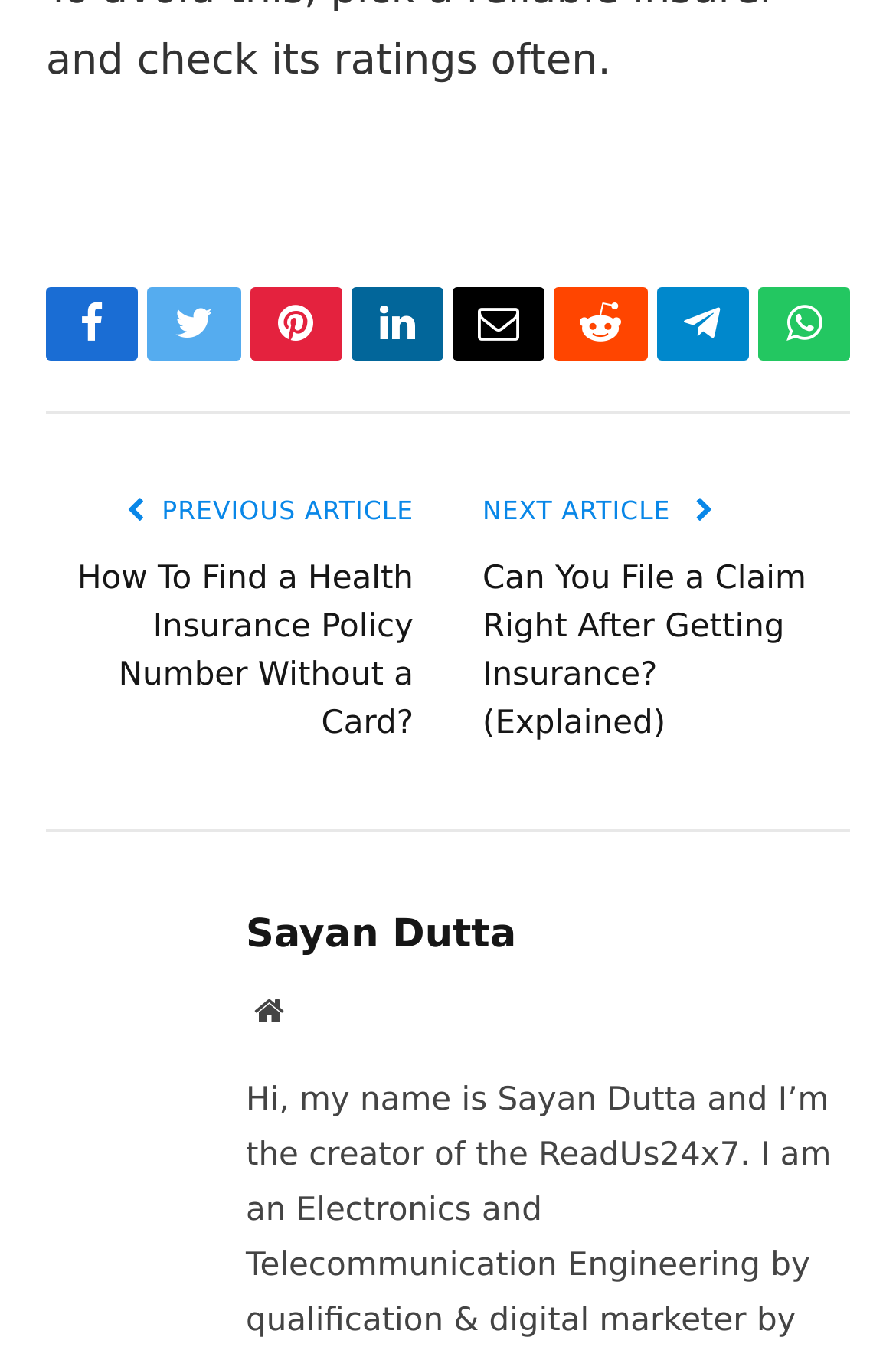Please find the bounding box for the UI element described by: "WhatsApp".

[0.846, 0.211, 0.949, 0.265]